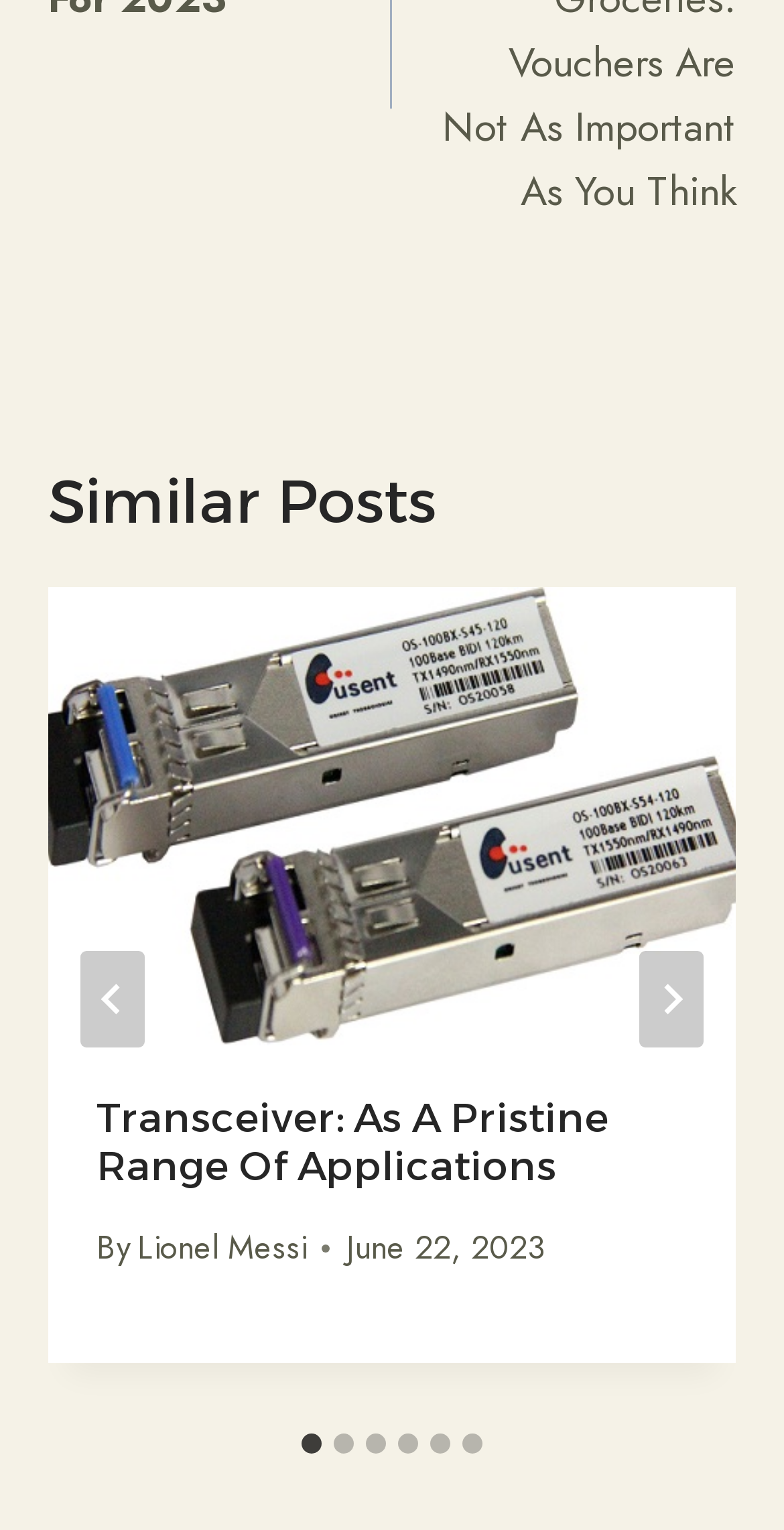What is the title of the first article?
Use the image to give a comprehensive and detailed response to the question.

I found the first article element with the role 'article' and extracted the text from the heading element inside it, which is 'Transceiver: As a Pristine Range of Applications'.